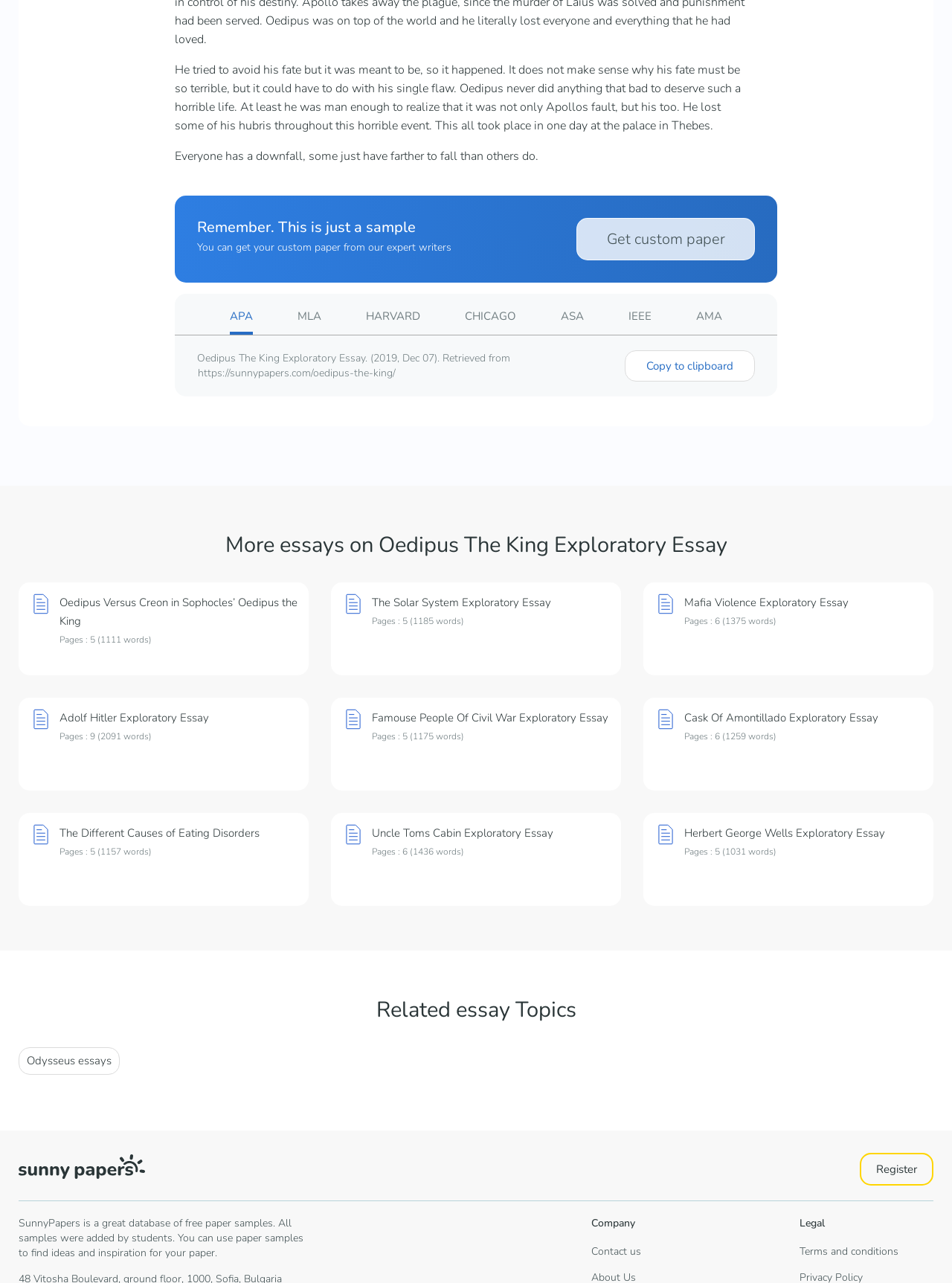Determine the bounding box for the described UI element: "Harvard".

[0.361, 0.232, 0.465, 0.261]